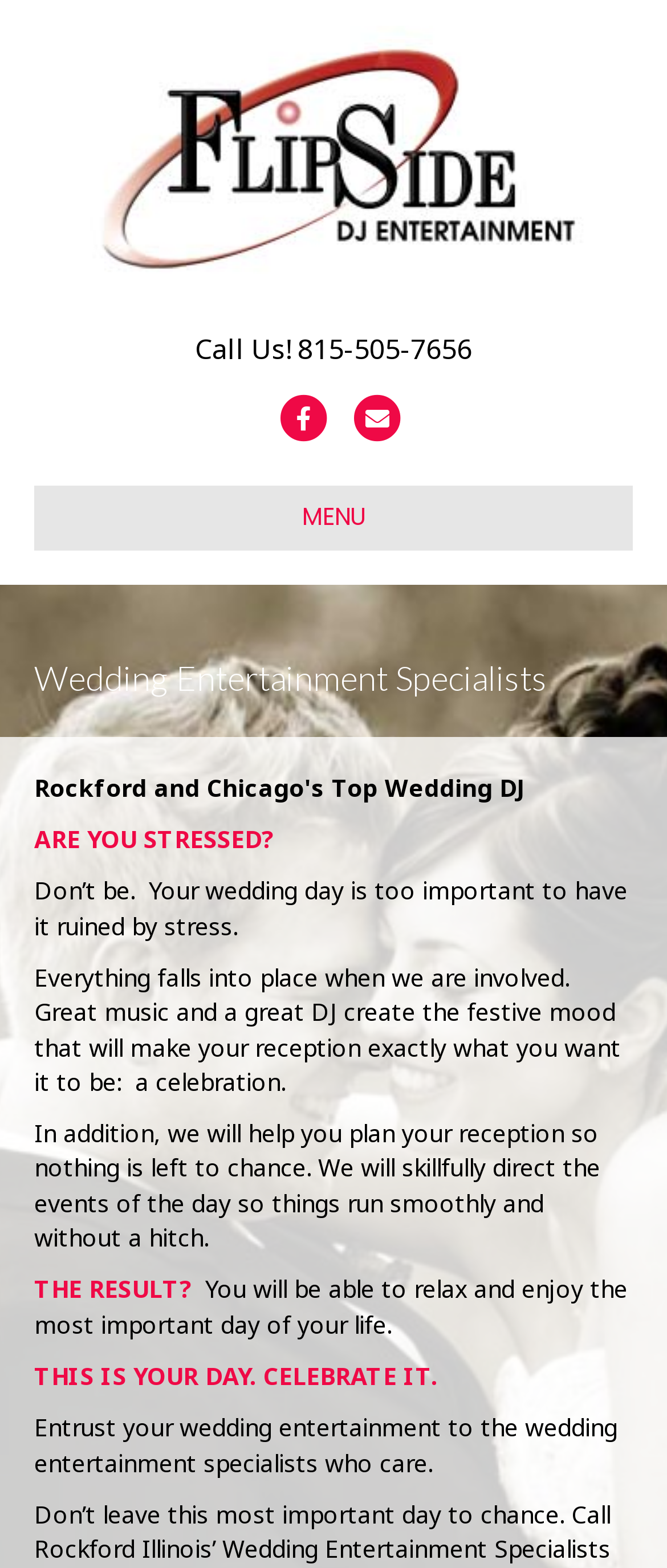Please provide the bounding box coordinate of the region that matches the element description: Menu. Coordinates should be in the format (top-left x, top-left y, bottom-right x, bottom-right y) and all values should be between 0 and 1.

[0.051, 0.31, 0.949, 0.351]